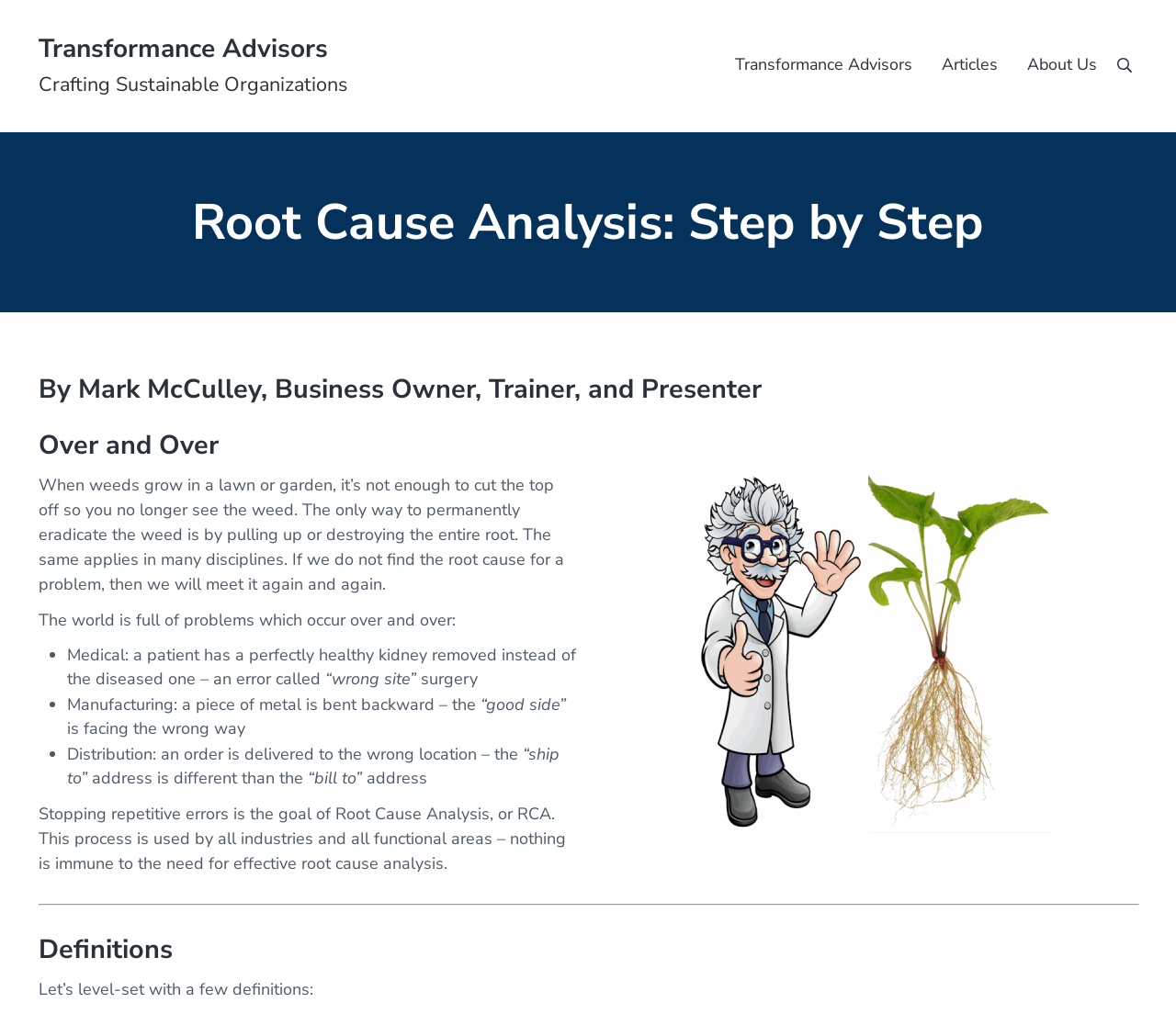Can you identify and provide the main heading of the webpage?

Root Cause Analysis: Step by Step